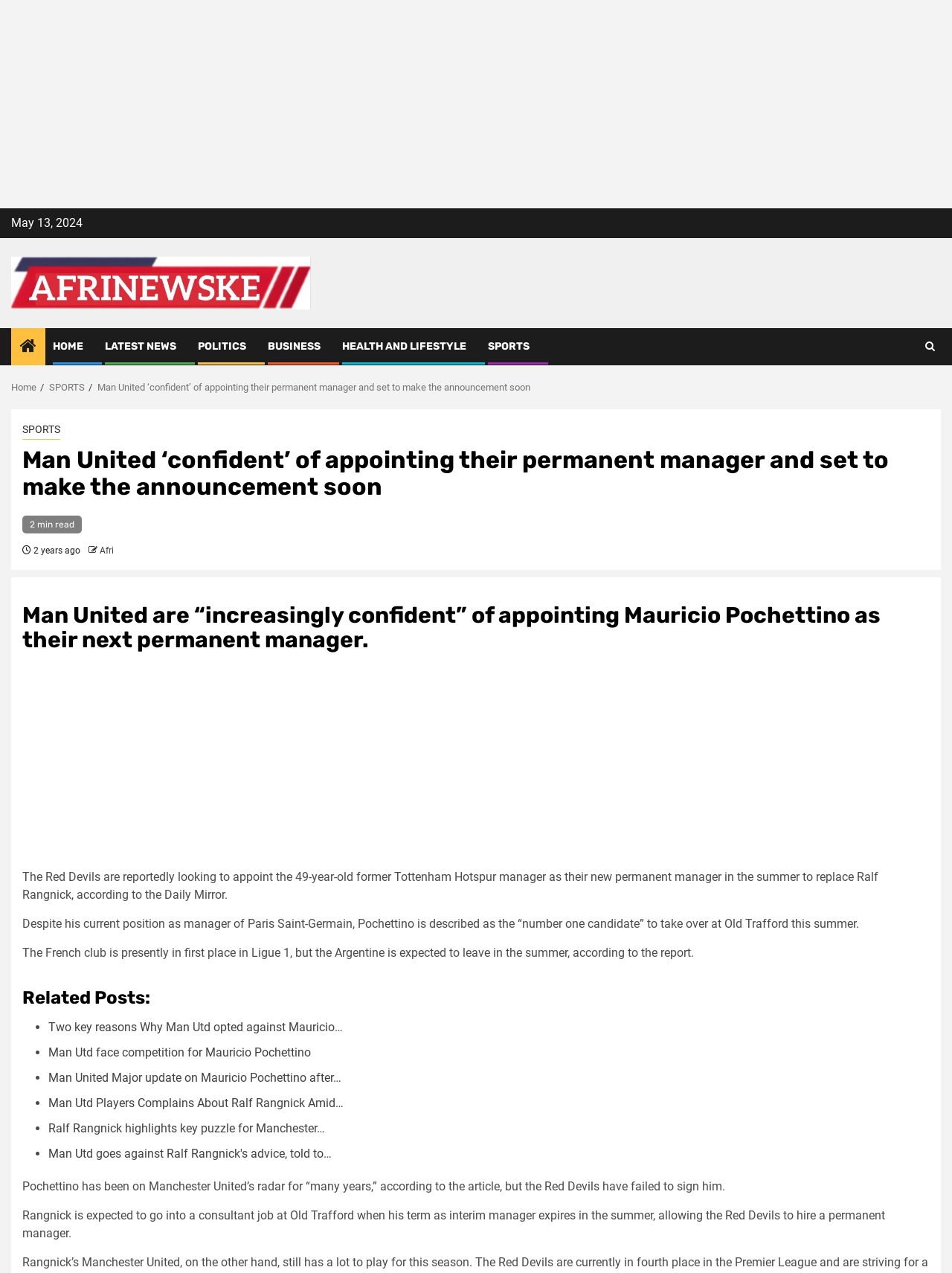What is the name of the football team mentioned in the article?
Can you give a detailed and elaborate answer to the question?

I found the name of the football team by reading the heading of the article, which says 'Man United are “increasingly confident” of appointing Mauricio Pochettino as their next permanent manager.'